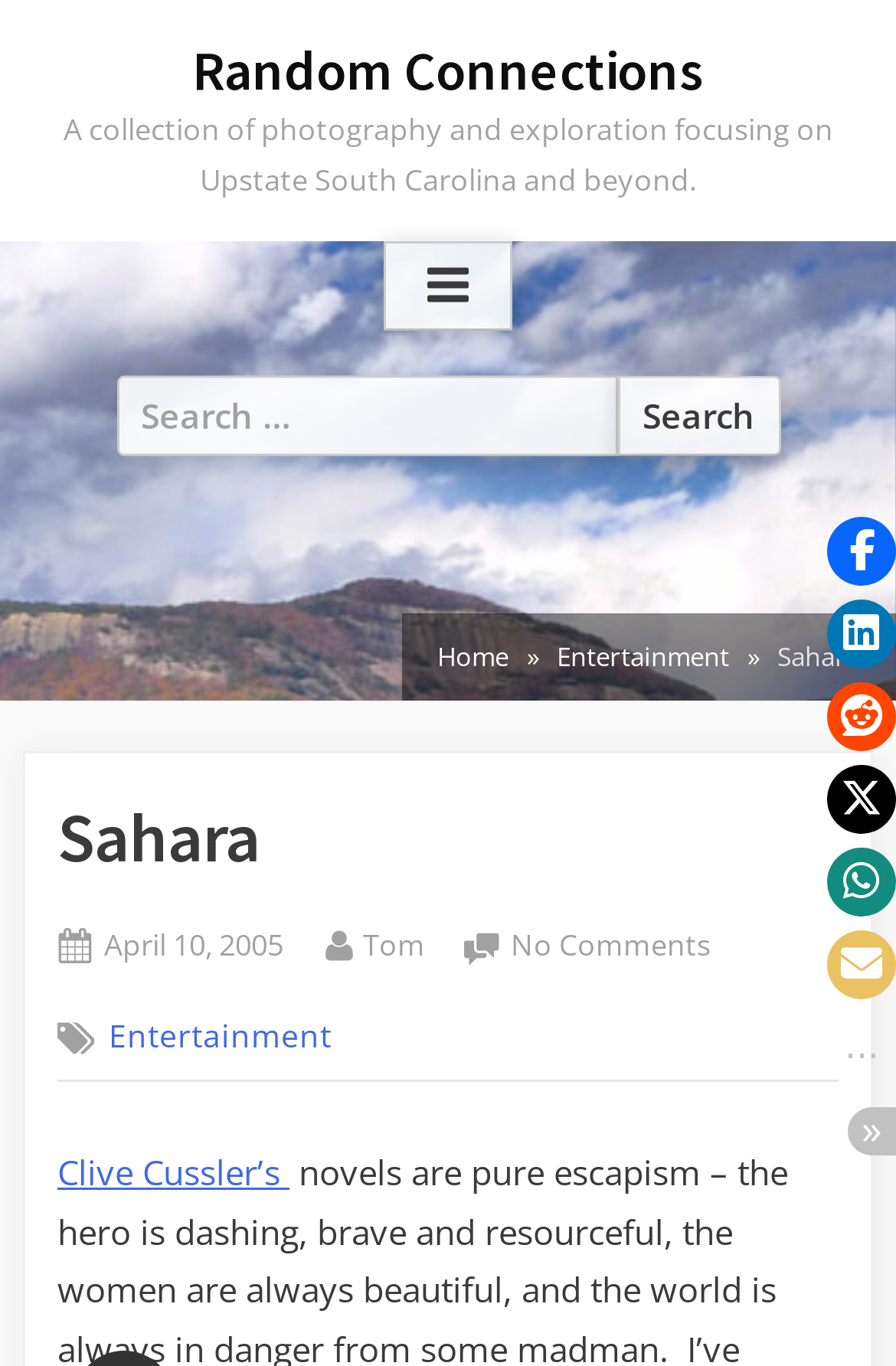How many social share buttons are there? Examine the screenshot and reply using just one word or a brief phrase.

6